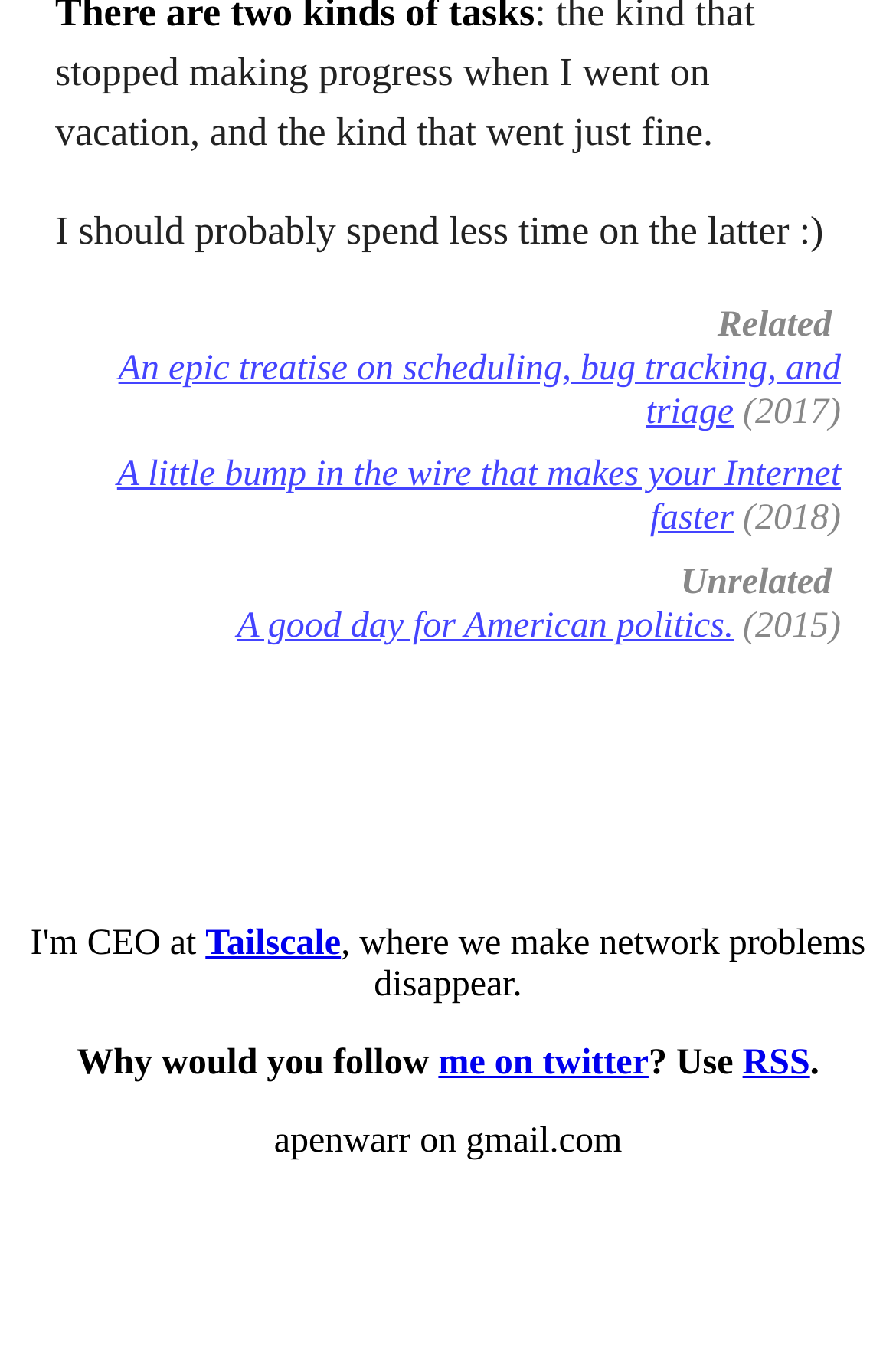Using the element description me on twitter, predict the bounding box coordinates for the UI element. Provide the coordinates in (top-left x, top-left y, bottom-right x, bottom-right y) format with values ranging from 0 to 1.

[0.489, 0.775, 0.724, 0.804]